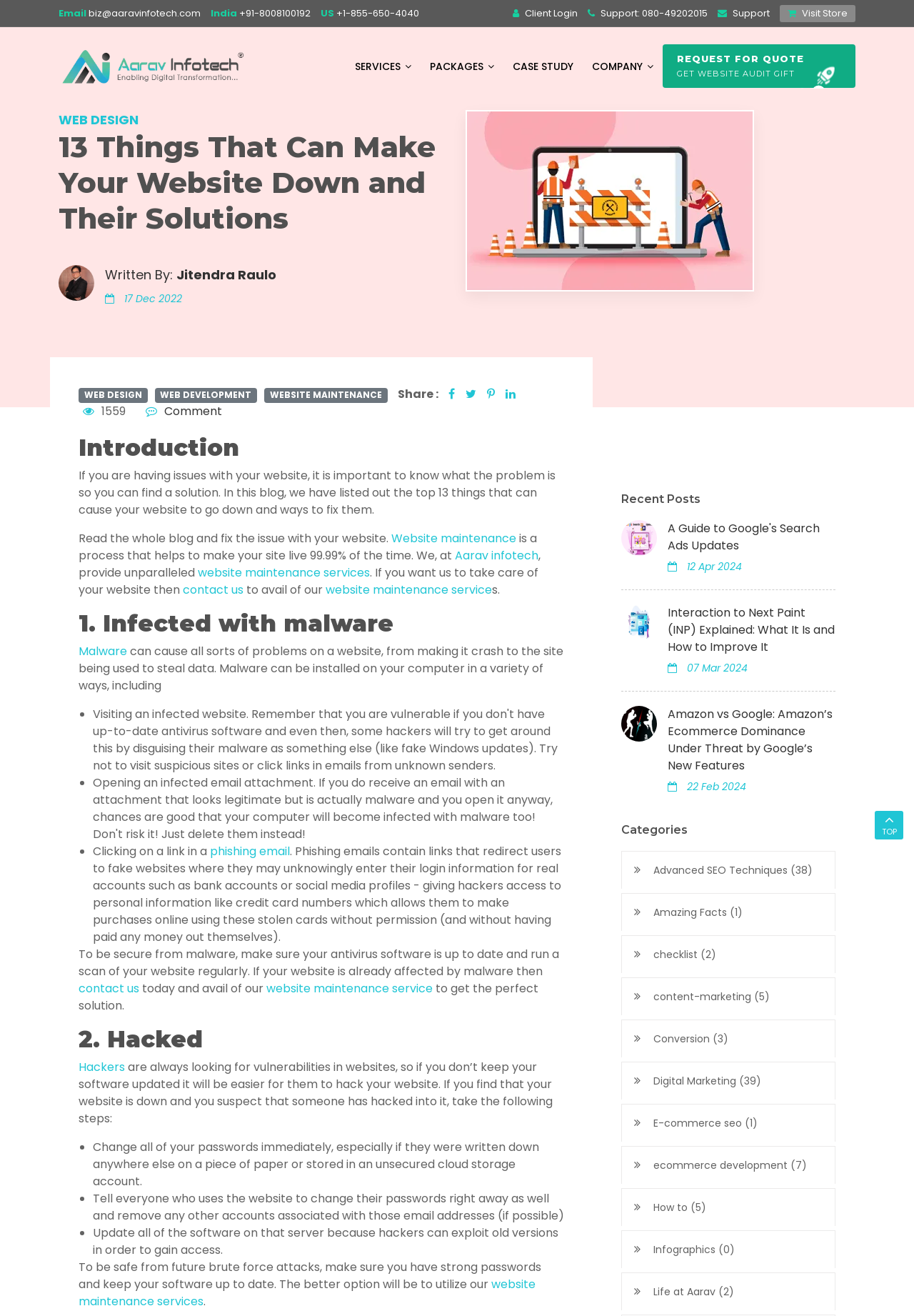Please find and give the text of the main heading on the webpage.

13 Things That Can Make Your Website Down and Their Solutions